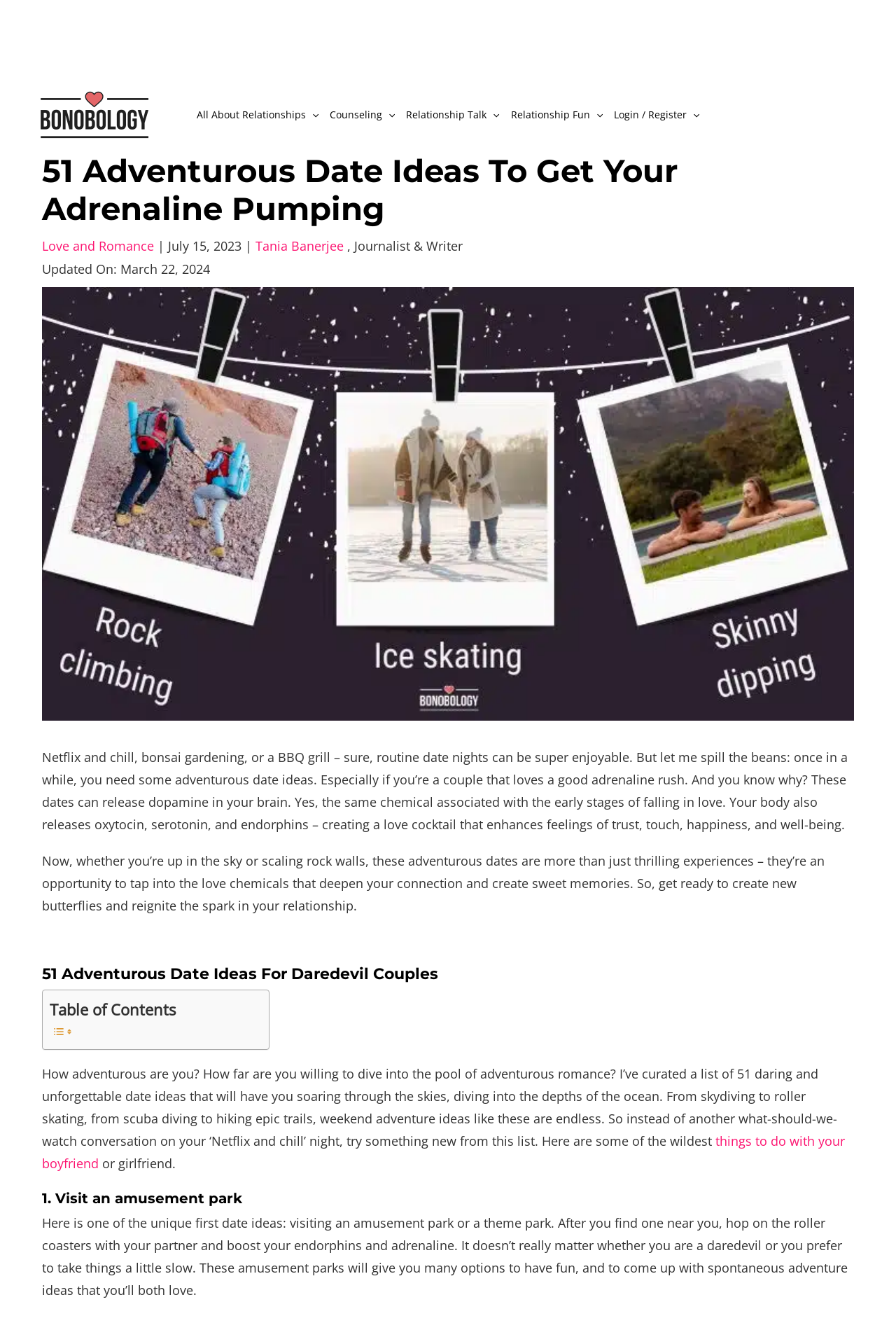Using the webpage screenshot and the element description parent_node: Relationship Fun aria-label="Menu Toggle", determine the bounding box coordinates. Specify the coordinates in the format (top-left x, top-left y, bottom-right x, bottom-right y) with values ranging from 0 to 1.

[0.658, 0.076, 0.673, 0.094]